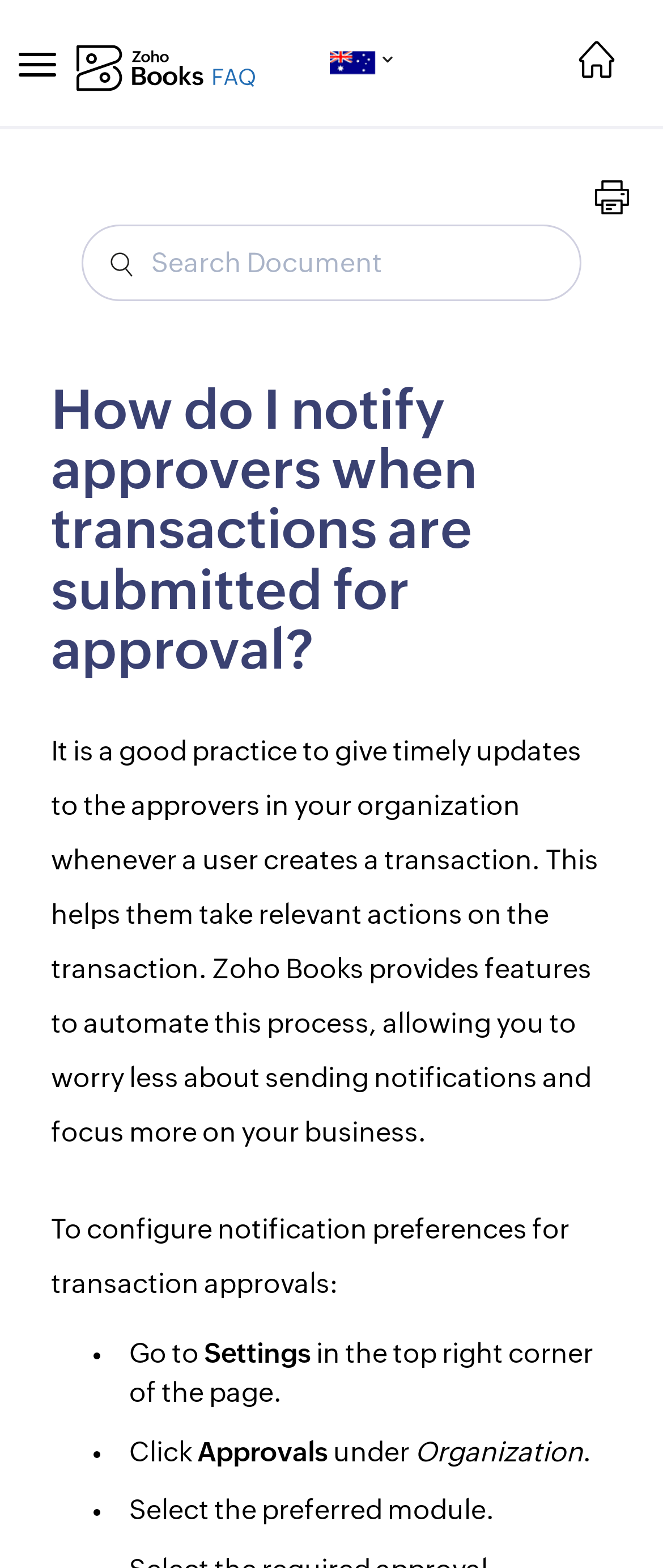Reply to the question with a single word or phrase:
What is the next step after clicking 'Approvals'?

Select preferred module